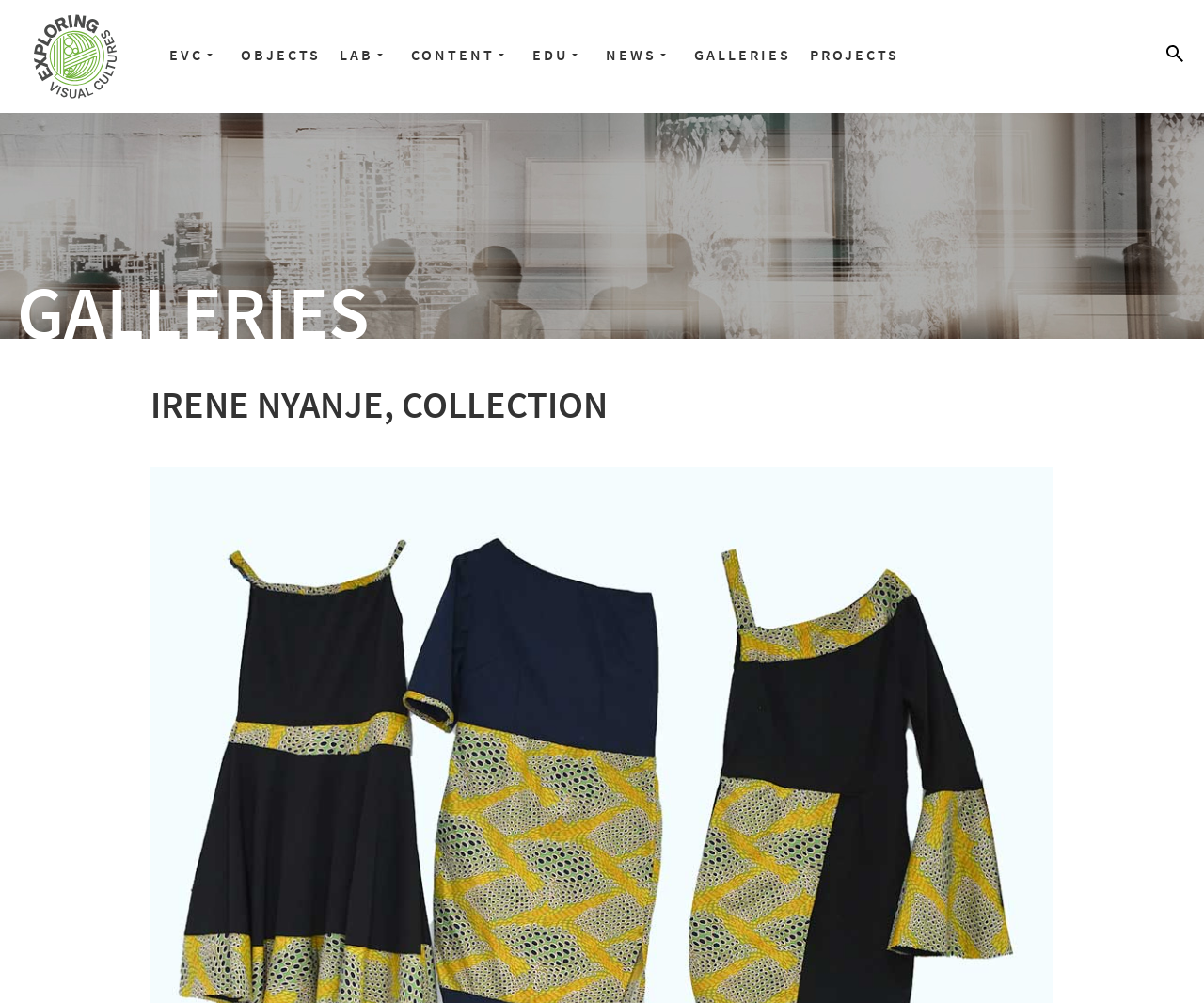Answer the question with a brief word or phrase:
What is the text of the heading element?

IRENE NYANJE, COLLECTION